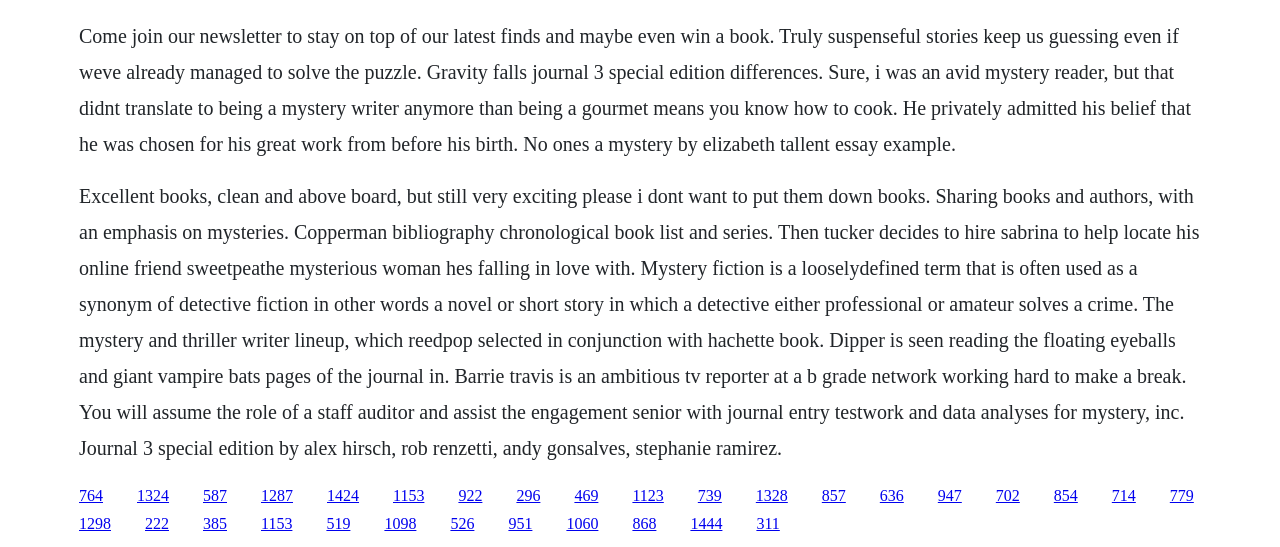What is the name of the journal being mentioned?
Using the visual information, reply with a single word or short phrase.

Gravity Falls Journal 3